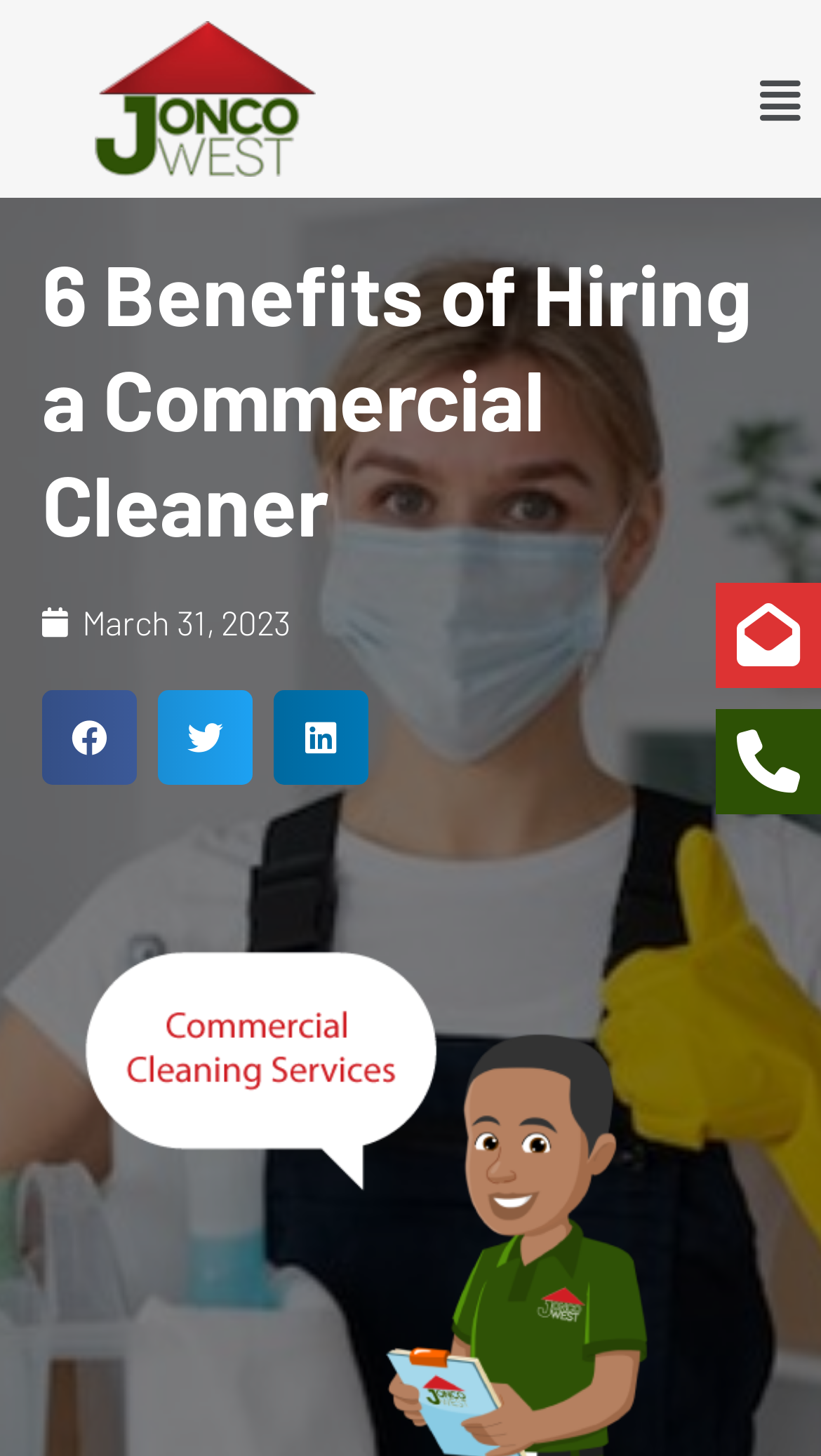Identify and generate the primary title of the webpage.

6 Benefits of Hiring a Commercial Cleaner